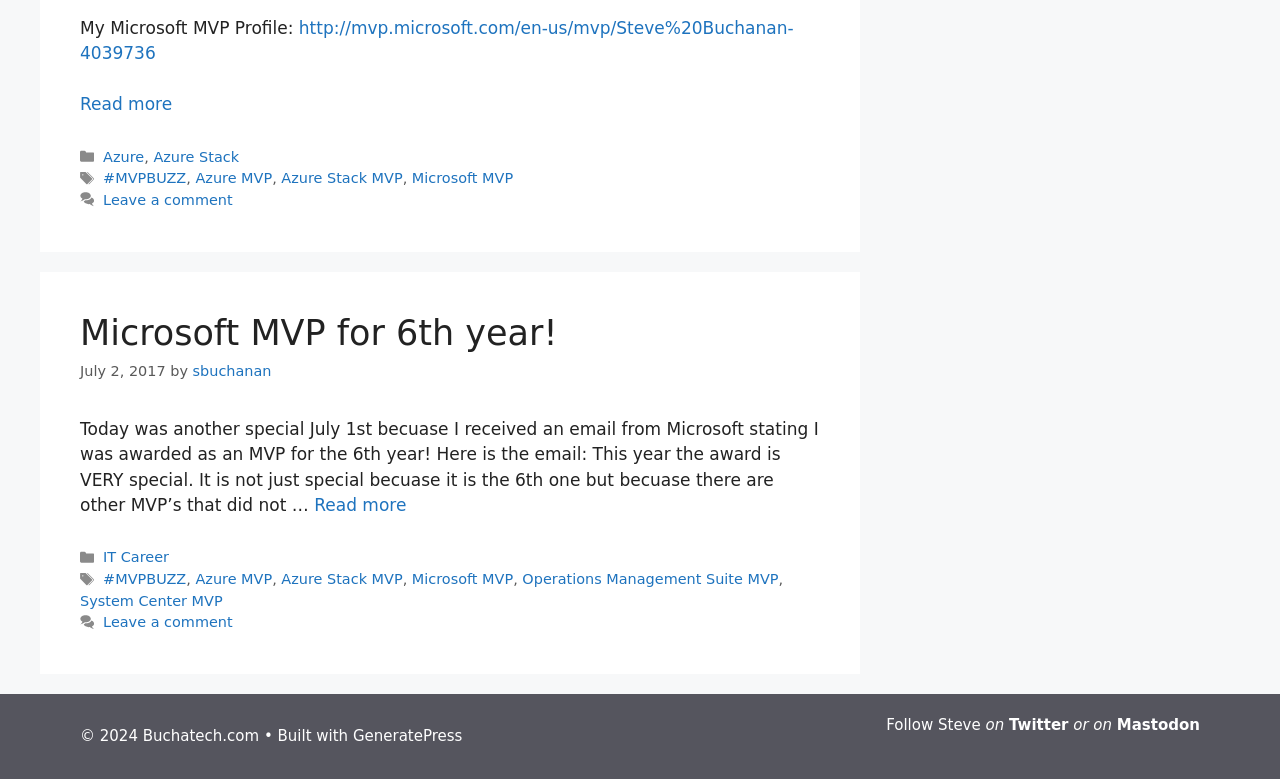What is the date of the article?
Could you give a comprehensive explanation in response to this question?

The date of the article is mentioned in the time element as 'July 2, 2017'.